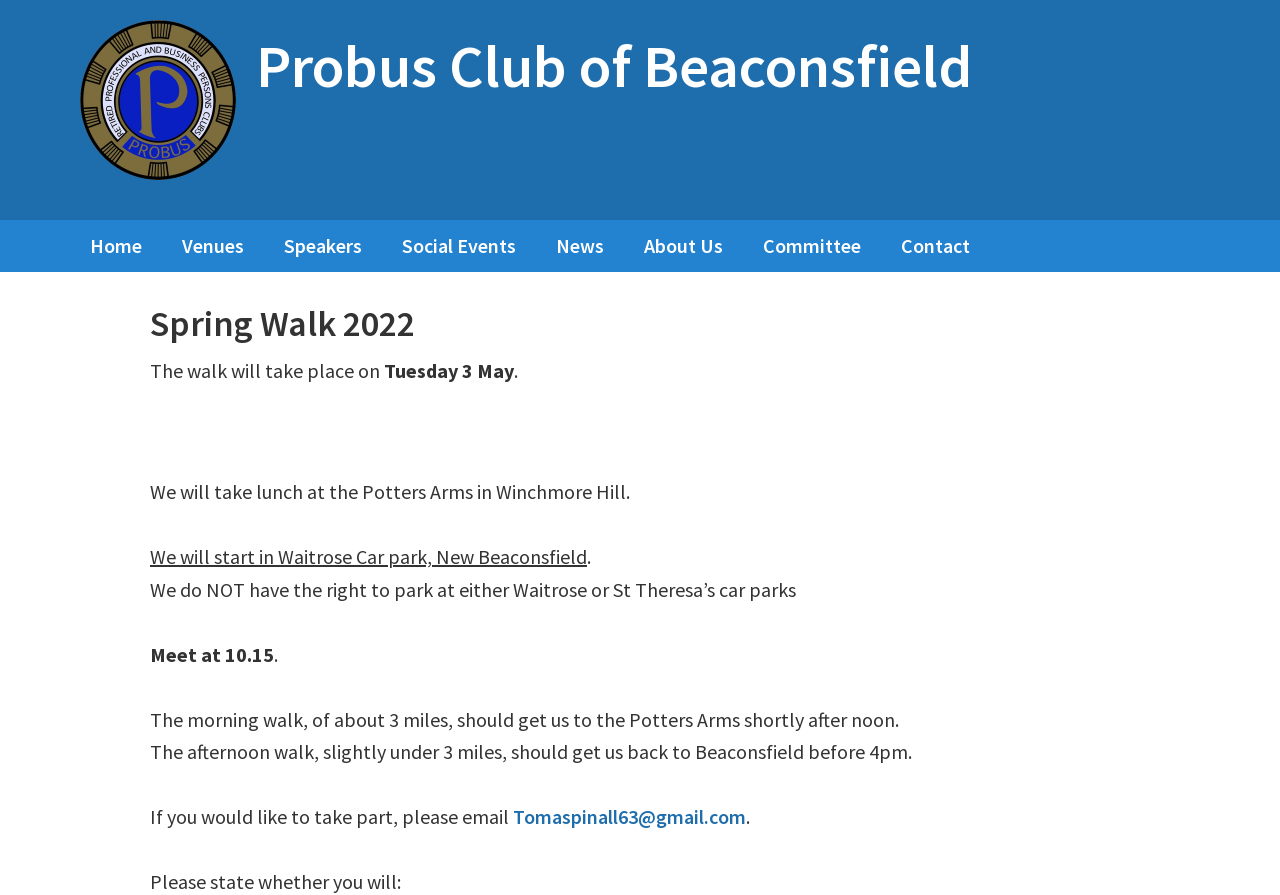Provide a thorough description of this webpage.

The webpage is about the Spring Walk 2022 event organized by the Probus Club of Beaconsfield. At the top, there are two "Skip to" links, followed by a link to the Probus Club of Beaconsfield. Below these links, there is a main navigation menu with 8 links: Home, Venues, Speakers, Social Events, News, About Us, Committee, and Contact.

The main content of the webpage is divided into sections. The first section has a header with the title "Spring Walk 2022". Below the header, there is a paragraph of text describing the event, which includes the date, lunch location, and starting point. The text is divided into several lines, with each line describing a specific detail of the event.

Below the paragraph, there is an image, followed by more text describing the morning and afternoon walks, including the distances and expected completion times. The text also includes a note about parking restrictions.

At the bottom of the page, there is a call to action, asking interested participants to email Tomaspinall63@gmail.com to take part in the event. The email address is a clickable link.